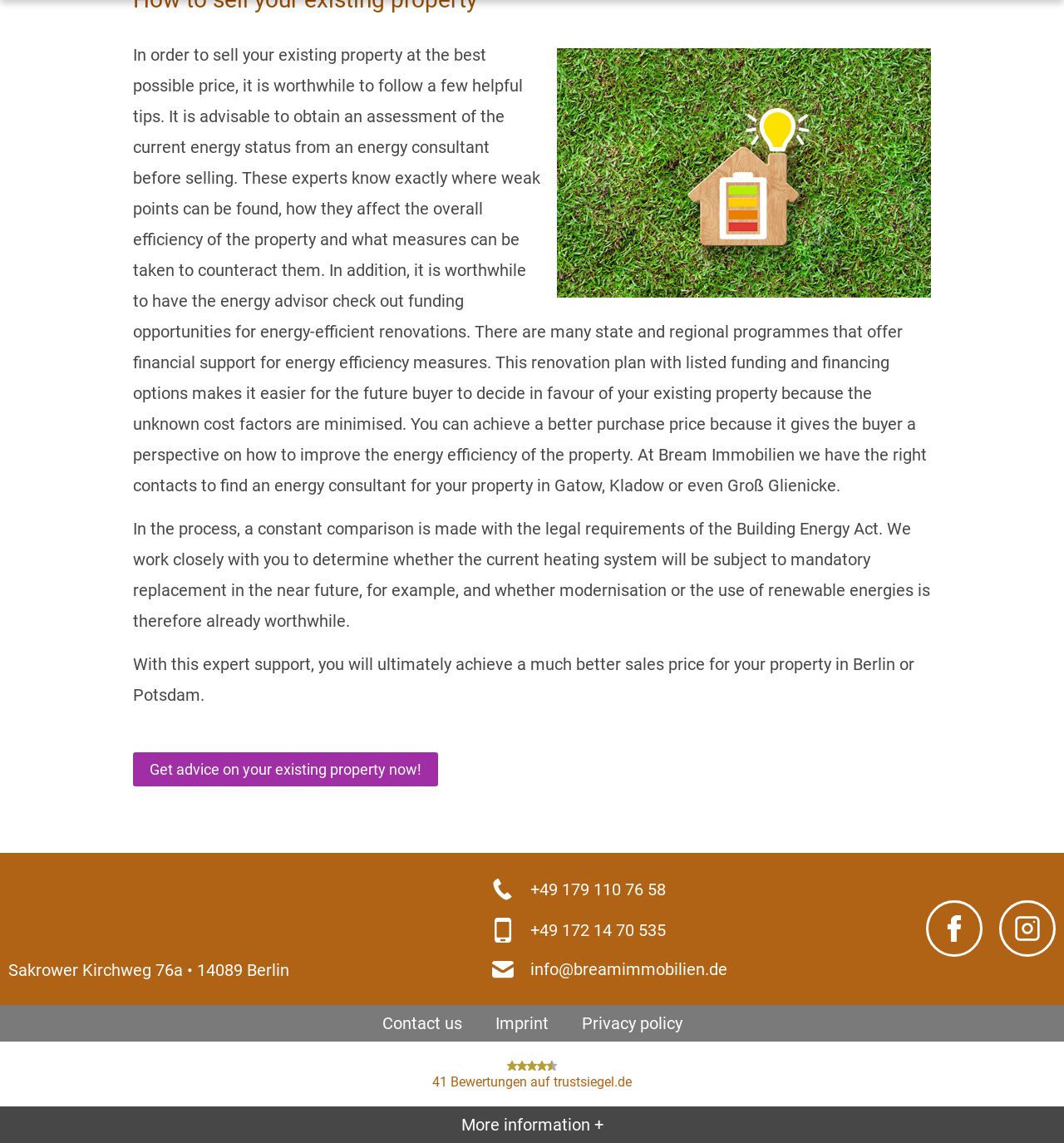Specify the bounding box coordinates of the area that needs to be clicked to achieve the following instruction: "View imprint".

[0.465, 0.886, 0.515, 0.904]